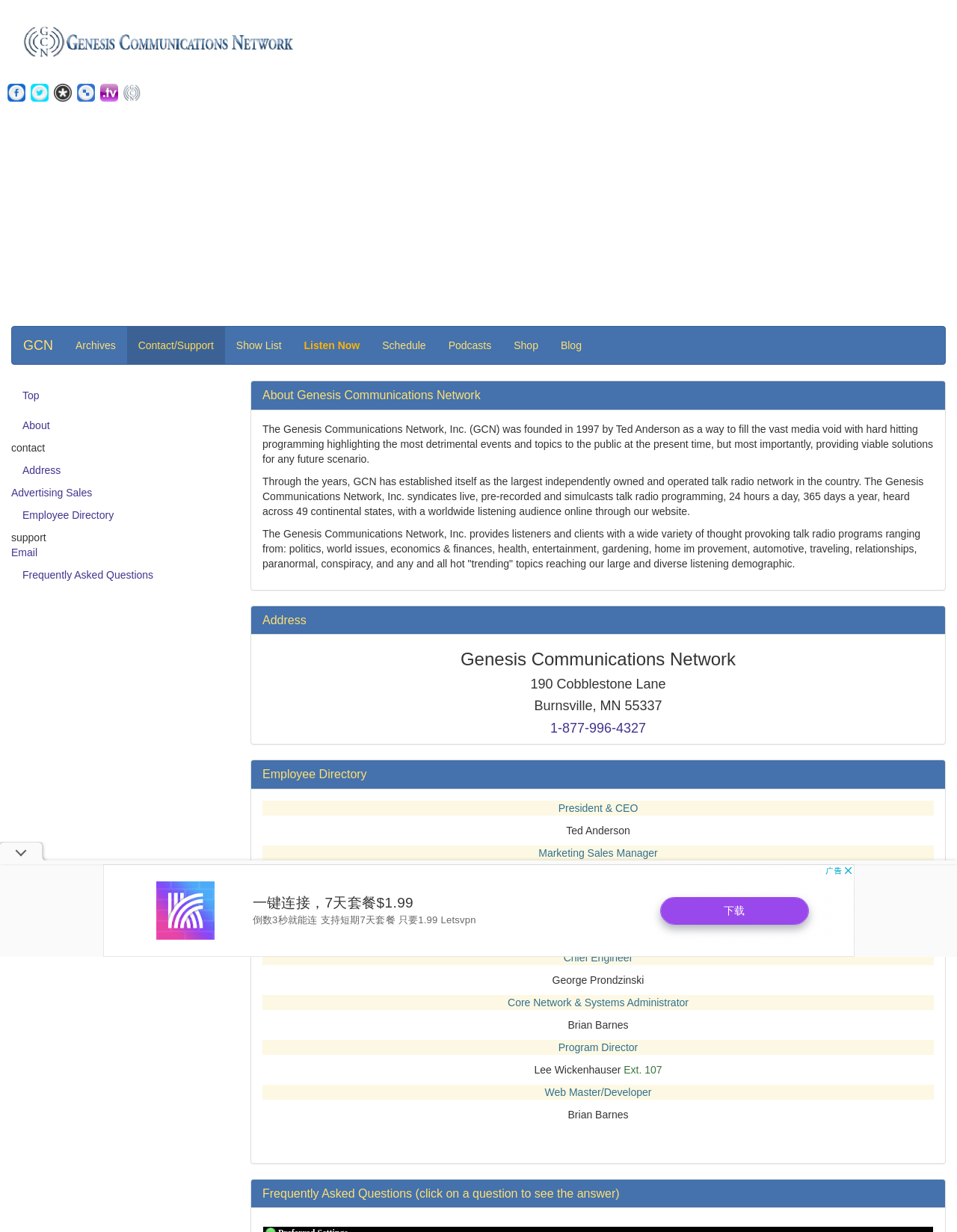Give a complete and precise description of the webpage's appearance.

The webpage is about the Genesis Communications Network, a talk radio syndicator. At the top, there is a link to skip to the main content. Below that, there is a logo image with the text "Genesis Communications Network, The future of talk radio" and a series of small images with links to various social media platforms.

On the left side, there is a navigation menu with links to different sections of the website, including "Archives", "Contact/Support", "Show List", "Listen Now", "Schedule", "Podcasts", "Shop", and "Blog". Below the navigation menu, there is a section with links to "Top", "About", "Address", "Advertising Sales", "Employee Directory", and "Frequently Asked Questions".

The main content of the webpage is divided into several sections. The first section is about the company's history and mission, with a heading "About Genesis Communications Network" and three paragraphs of text describing the company's founding, its growth, and its programming.

Below that, there is a section with the company's address and contact information, including a phone number and a link to email. The next section is an employee directory, listing the names, titles, and contact information of several employees, including the President & CEO, Marketing Sales Manager, Affiliate Relations, Chief Engineer, Core Network & Systems Administrator, Program Director, and Web Master/Developer.

Finally, there is a section with frequently asked questions, with a heading "Frequently Asked Questions (click on a question to see the answer)".